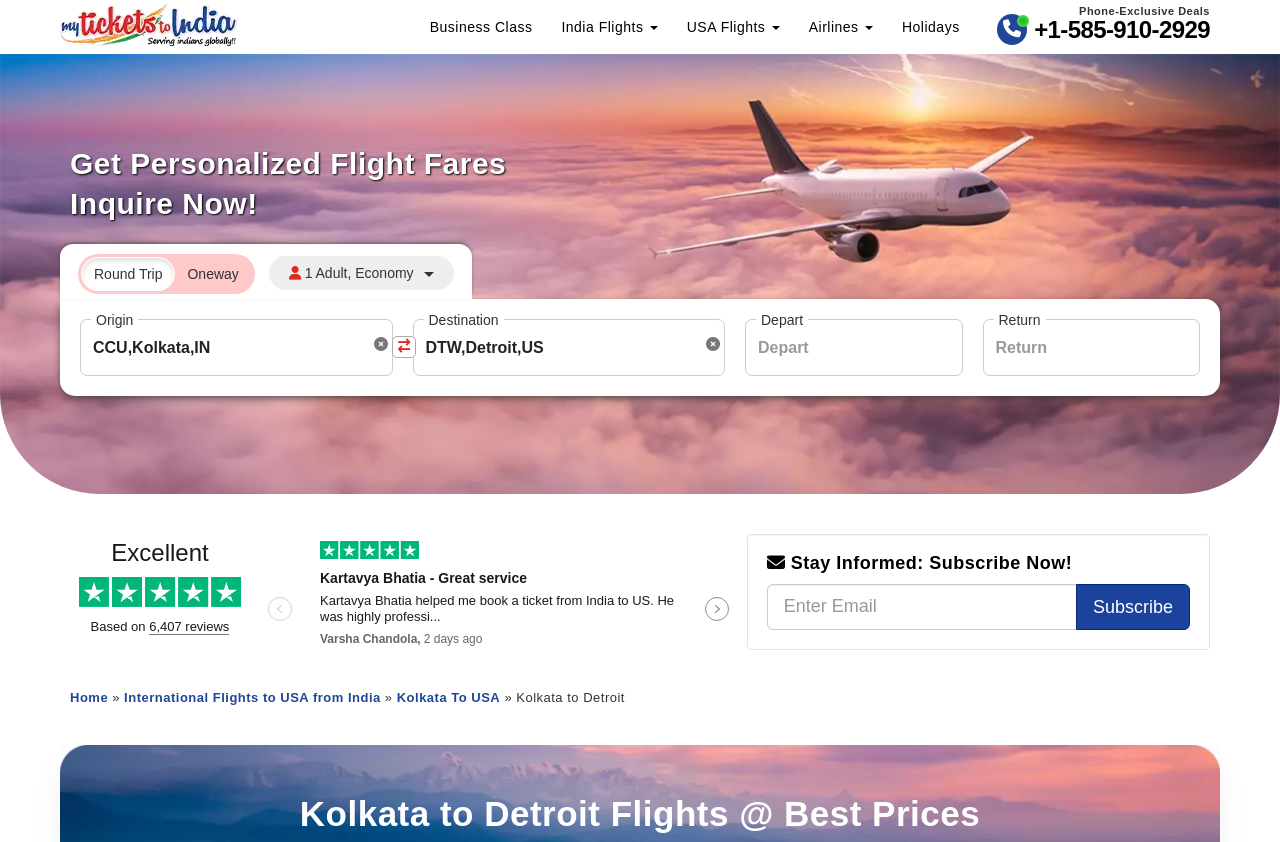Please determine the bounding box coordinates of the element to click on in order to accomplish the following task: "Enter origin city". Ensure the coordinates are four float numbers ranging from 0 to 1, i.e., [left, top, right, bottom].

[0.063, 0.38, 0.306, 0.445]